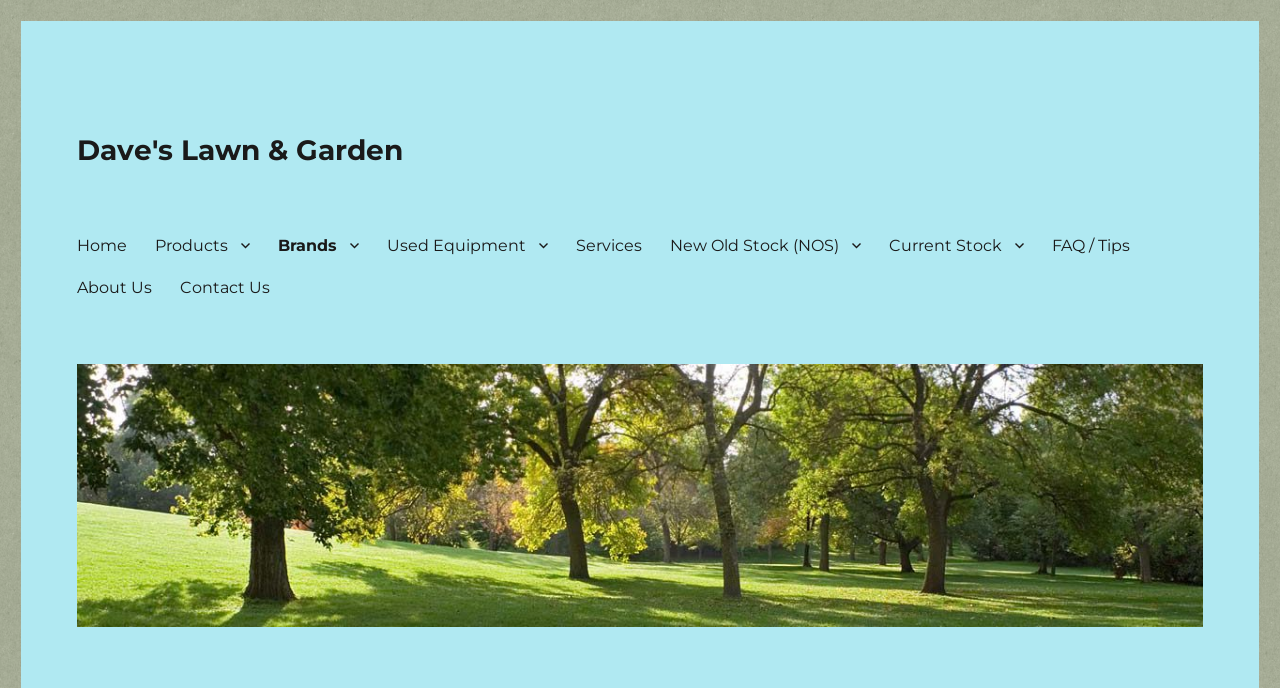Are there any product categories? From the image, respond with a single word or brief phrase.

Yes